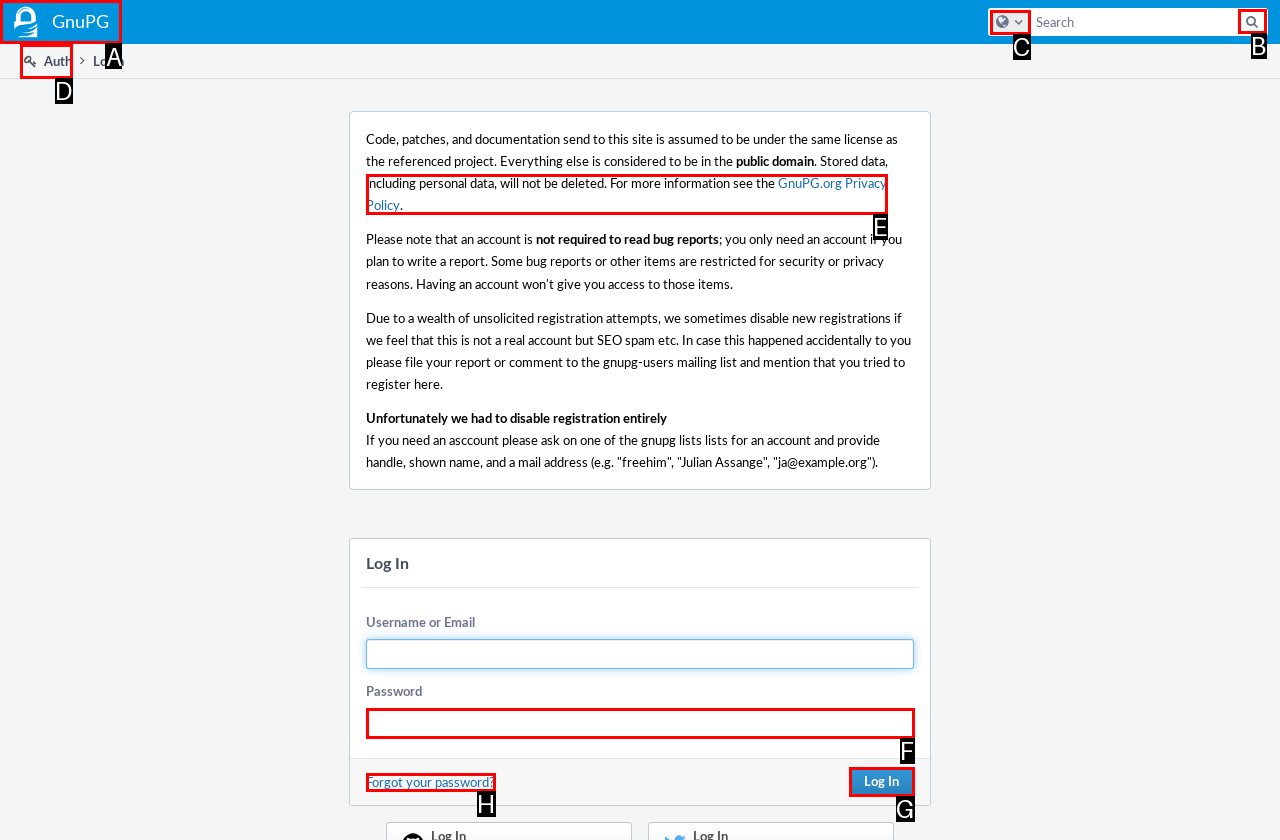Select the option I need to click to accomplish this task: Click the Home link
Provide the letter of the selected choice from the given options.

A